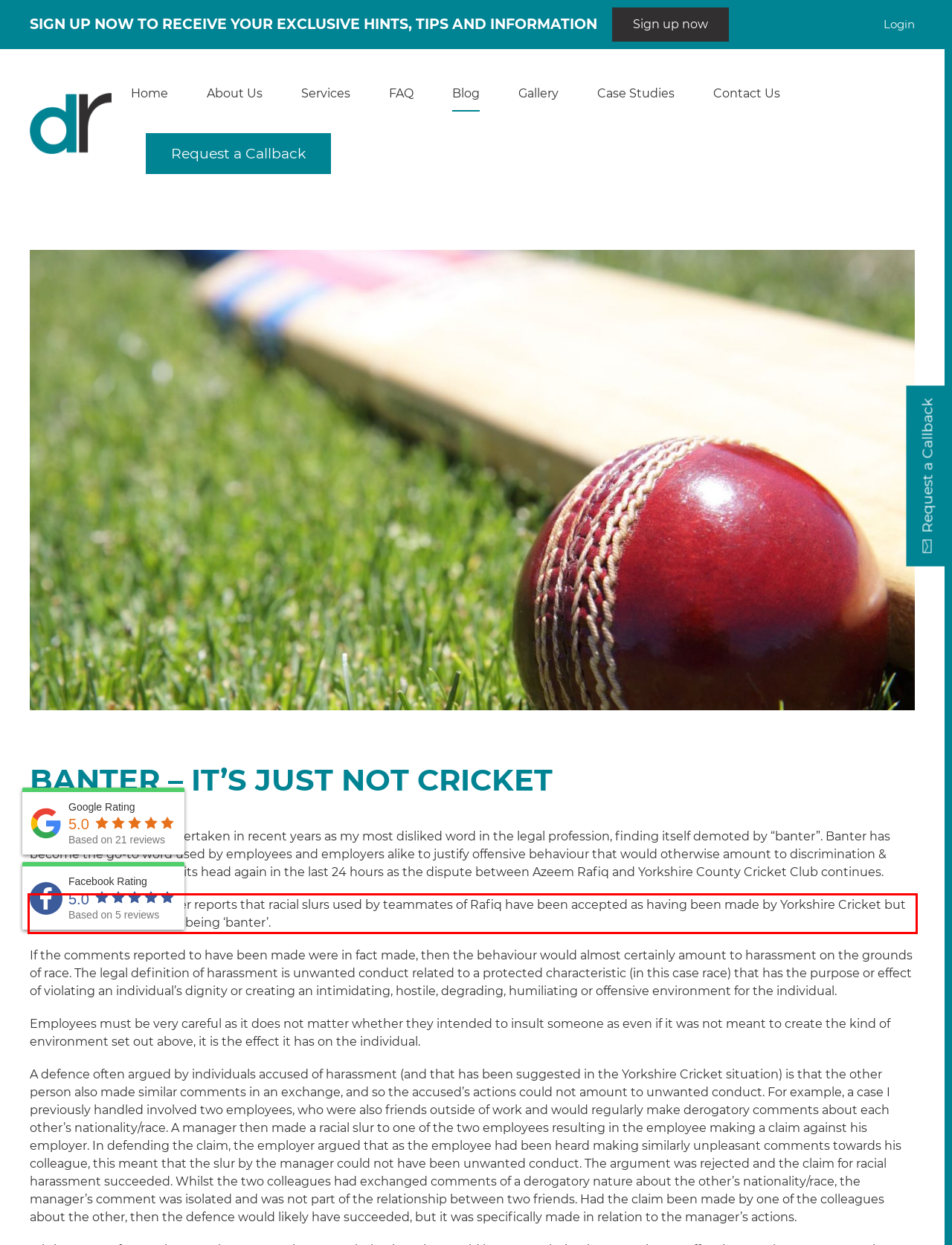You have a screenshot of a webpage with a red bounding box. Identify and extract the text content located inside the red bounding box.

It appears from newspaper reports that racial slurs used by teammates of Rafiq have been accepted as having been made by Yorkshire Cricket but are being played down as being ‘banter’.